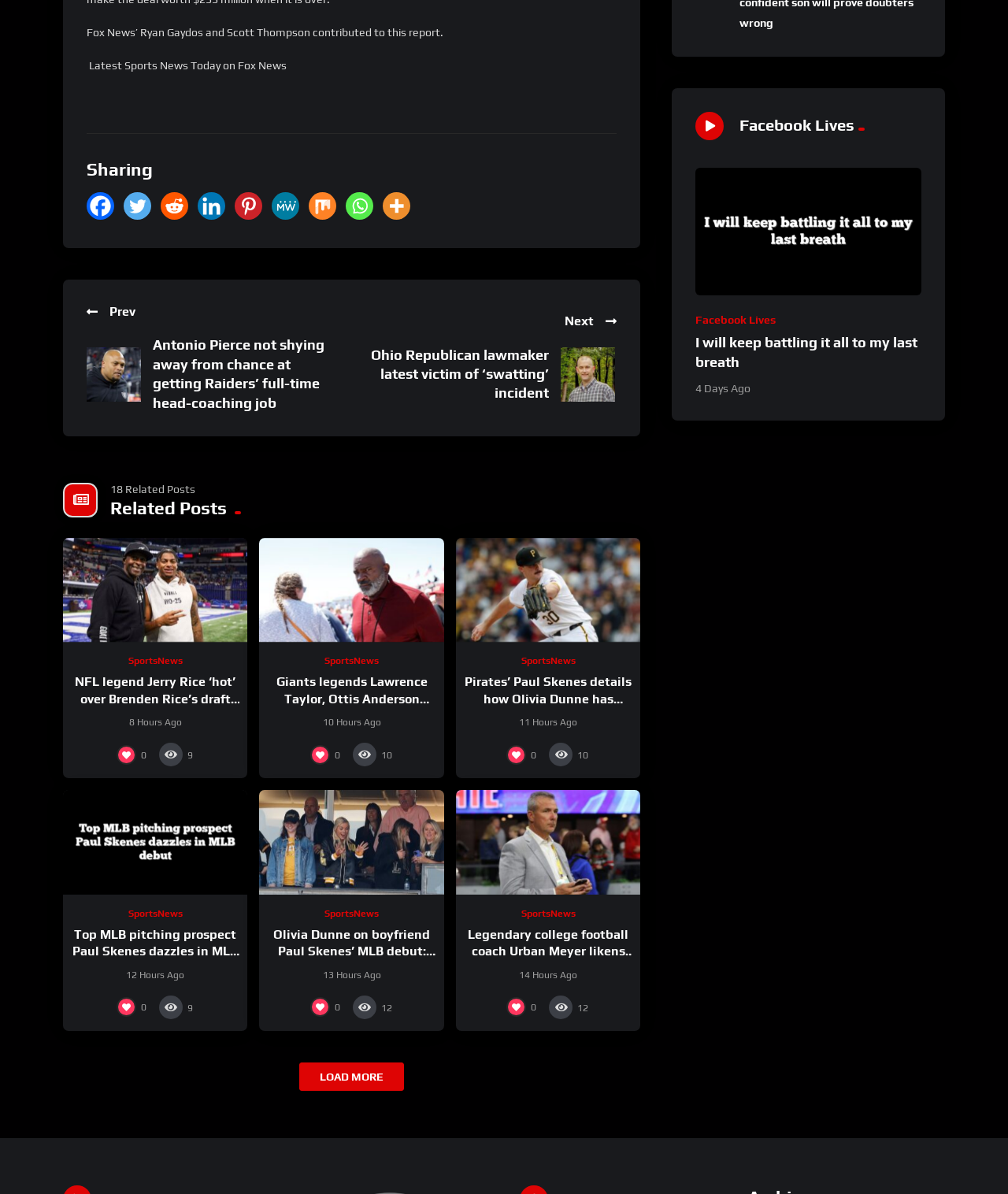What is the title of the first article?
Look at the image and provide a short answer using one word or a phrase.

Antonio Pierce not shying away from chance at getting Raiders’ full-time head-coaching job